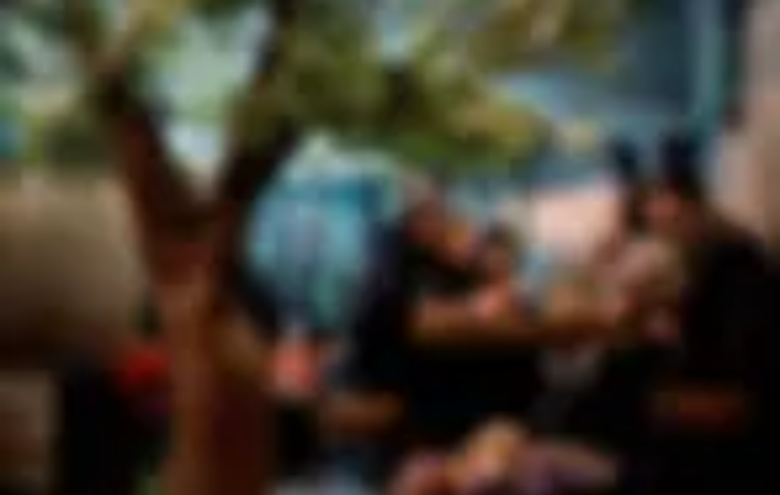Generate an elaborate caption that covers all aspects of the image.

The image captures a lively social setting within a venue that offers various entertainment options. In the foreground, a distinctive tree provides a natural element to the atmosphere. Surrounding the tree, a group of people can be seen engaged in conversation, suggesting a friendly and relaxed environment. The background suggests a vibrant space, possibly linked to gaming or social activities, enhancing the communal experience. The ambiance is one of camaraderie and enjoyment, suitable for gatherings centered around fun activities, food, and drinks, reflective of a venue that invites guests to bring their own food if desired.